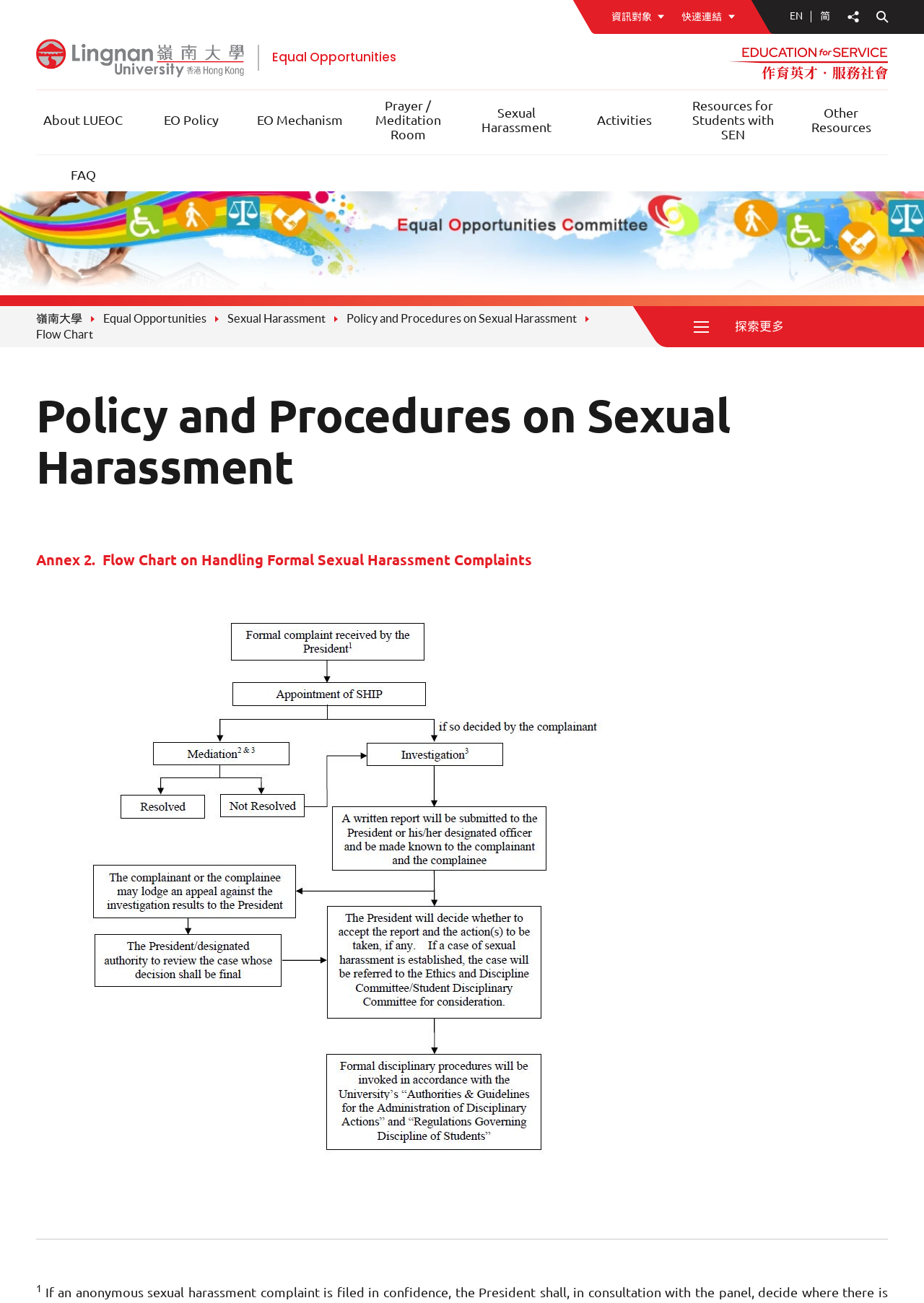Using the provided description Activities, find the bounding box coordinates for the UI element. Provide the coordinates in (top-left x, top-left y, bottom-right x, bottom-right y) format, ensuring all values are between 0 and 1.

[0.646, 0.087, 0.705, 0.098]